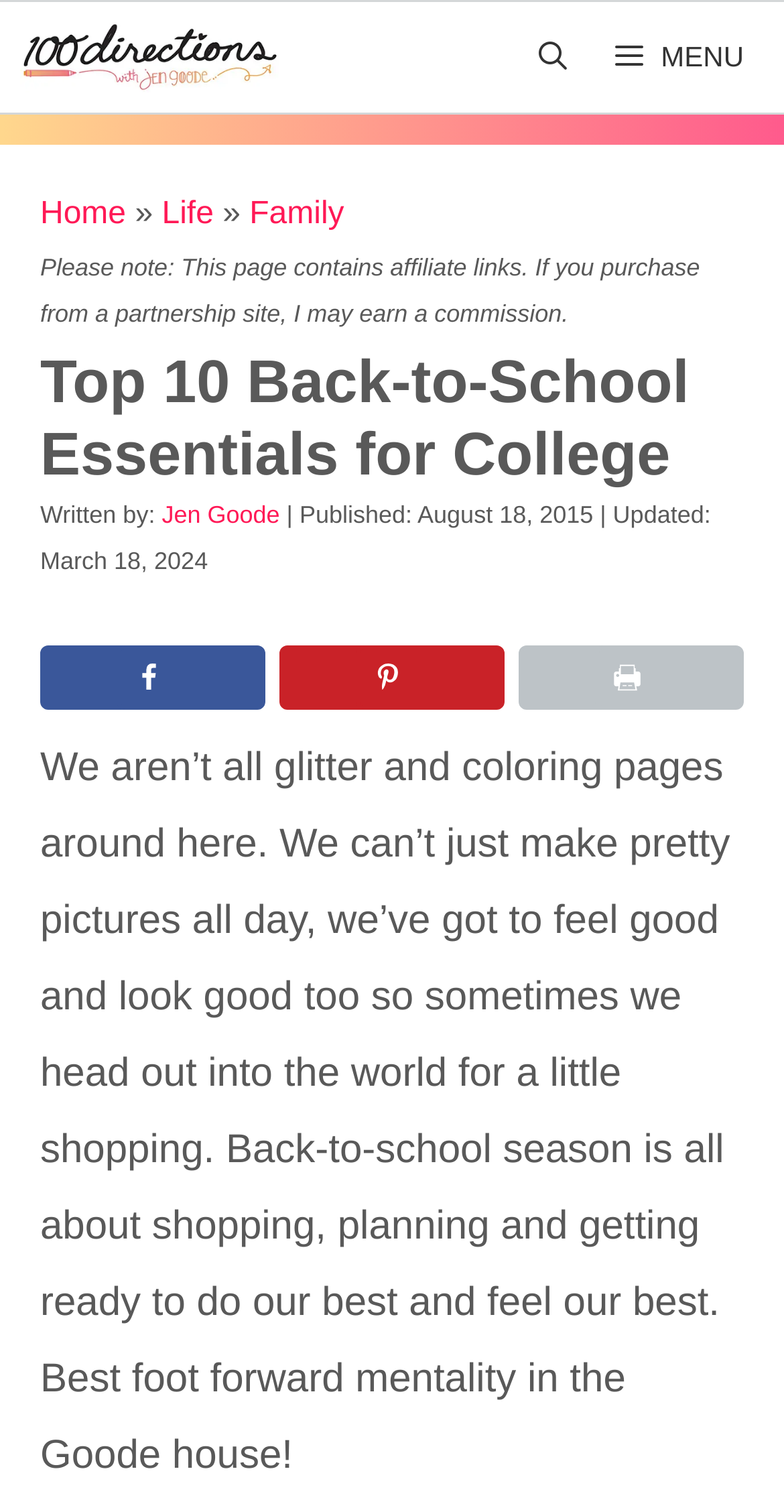Please predict the bounding box coordinates (top-left x, top-left y, bottom-right x, bottom-right y) for the UI element in the screenshot that fits the description: Jen Goode

[0.206, 0.331, 0.357, 0.35]